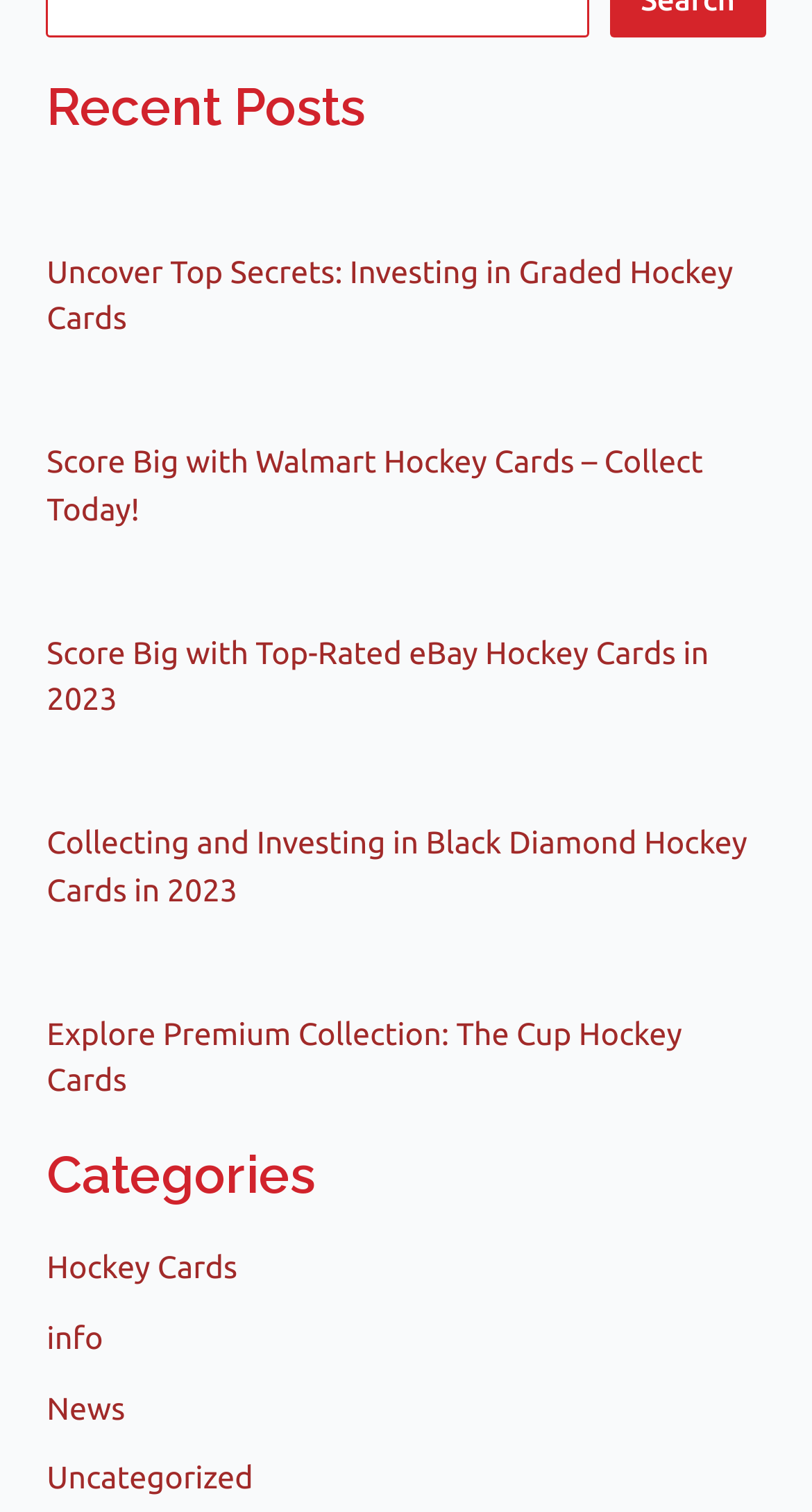What is the main topic of the webpage?
Refer to the screenshot and respond with a concise word or phrase.

Hockey Cards